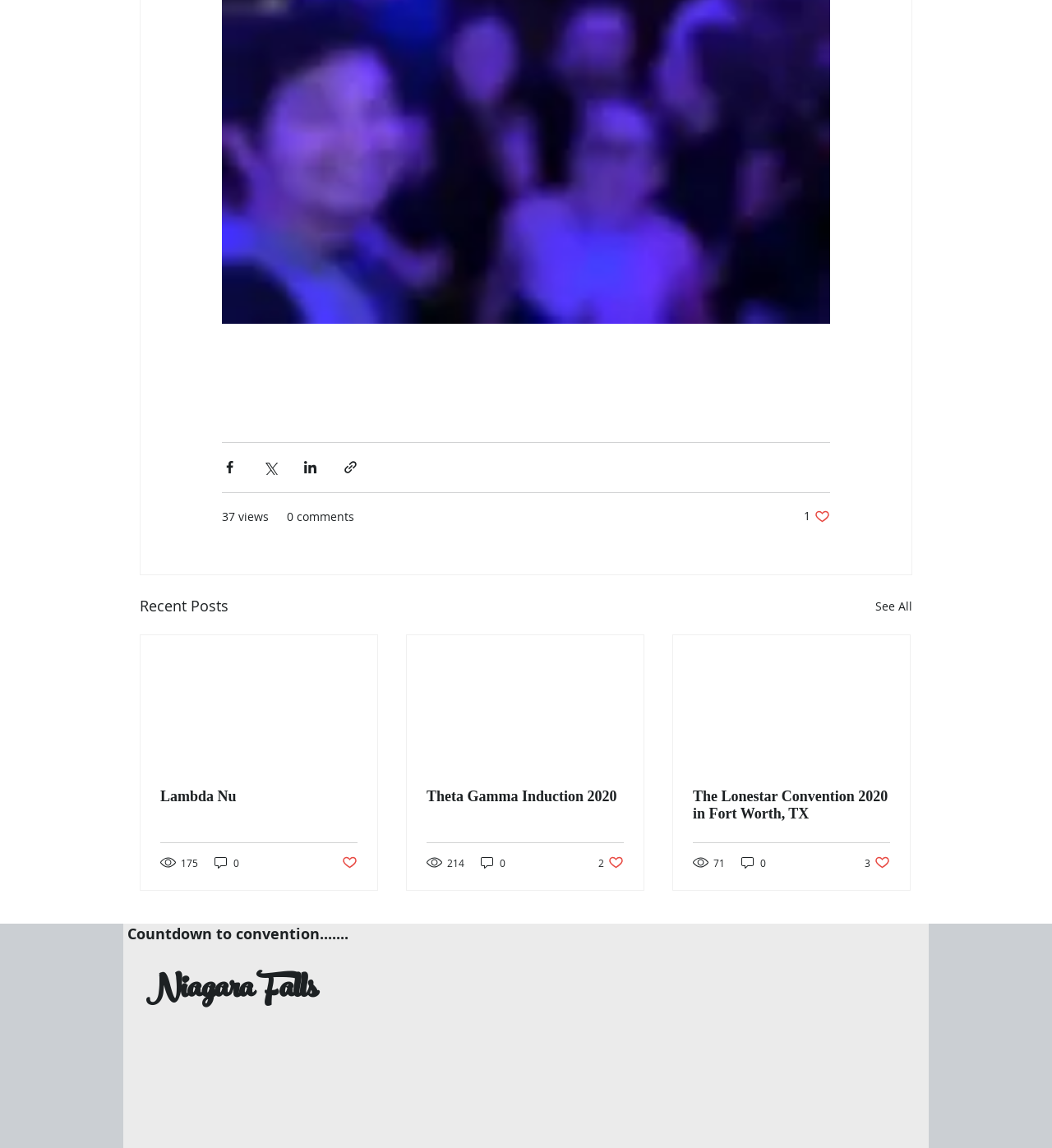Identify the bounding box of the UI component described as: "Back to top".

None